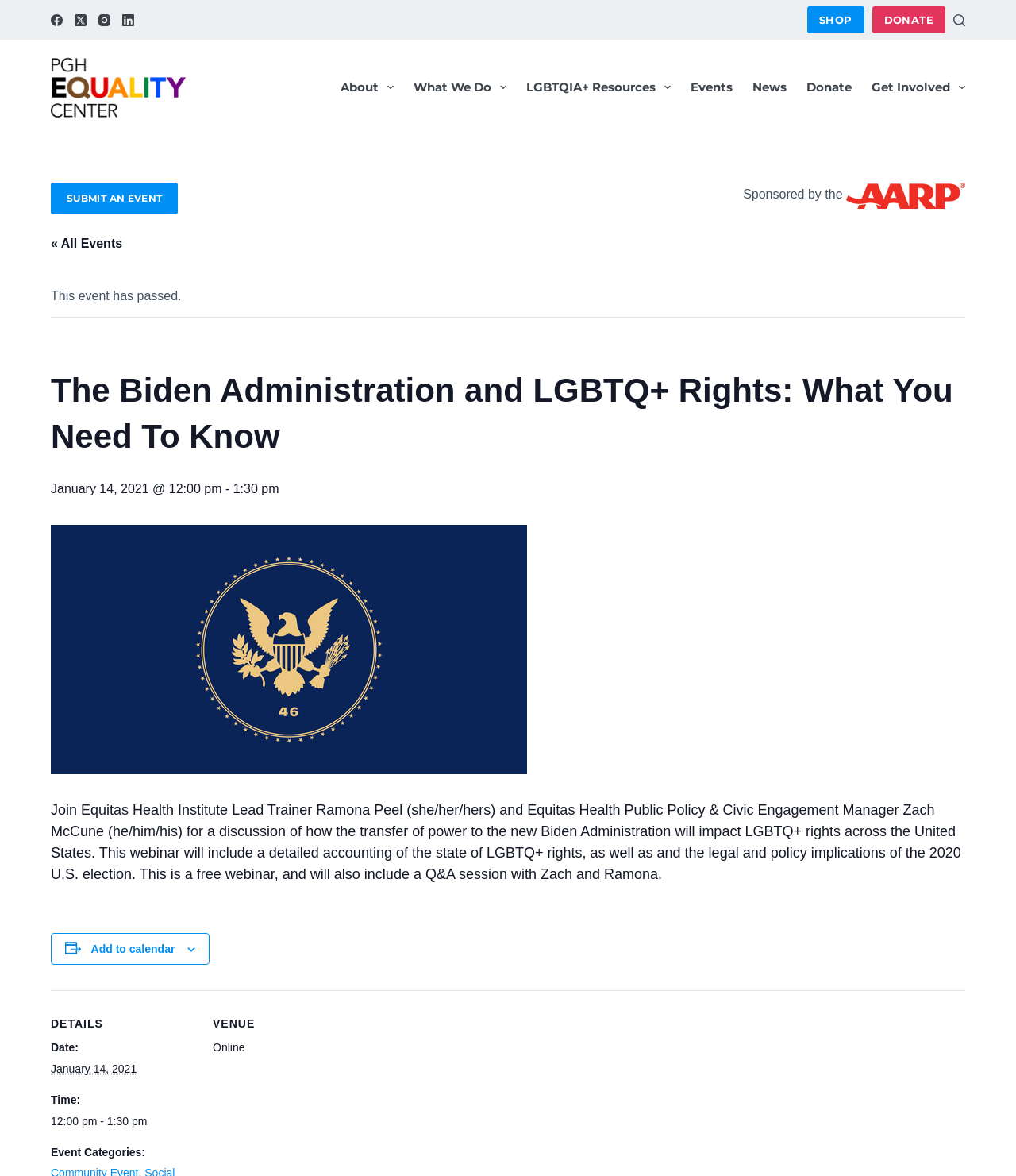Using the provided description Get Involved, find the bounding box coordinates for the UI element. Provide the coordinates in (top-left x, top-left y, bottom-right x, bottom-right y) format, ensuring all values are between 0 and 1.

[0.848, 0.034, 0.95, 0.115]